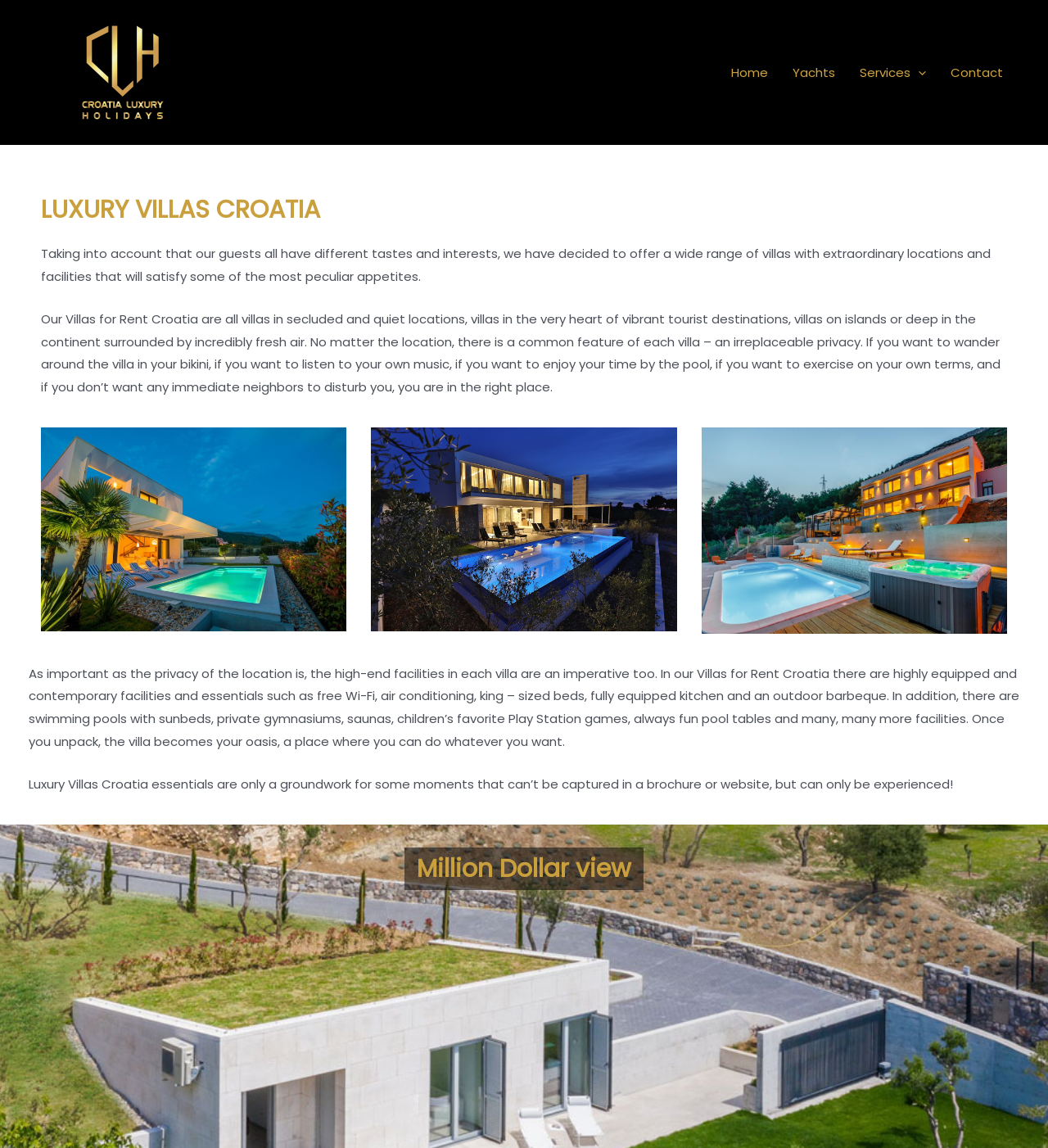What is the focus of the website?
Using the information from the image, answer the question thoroughly.

The website seems to be focused on providing luxury holidays in Croatia, offering luxury villas and yachts for rent, as well as luxury tours, which is evident from the navigation links 'Yachts', 'Services', and 'Contact'.